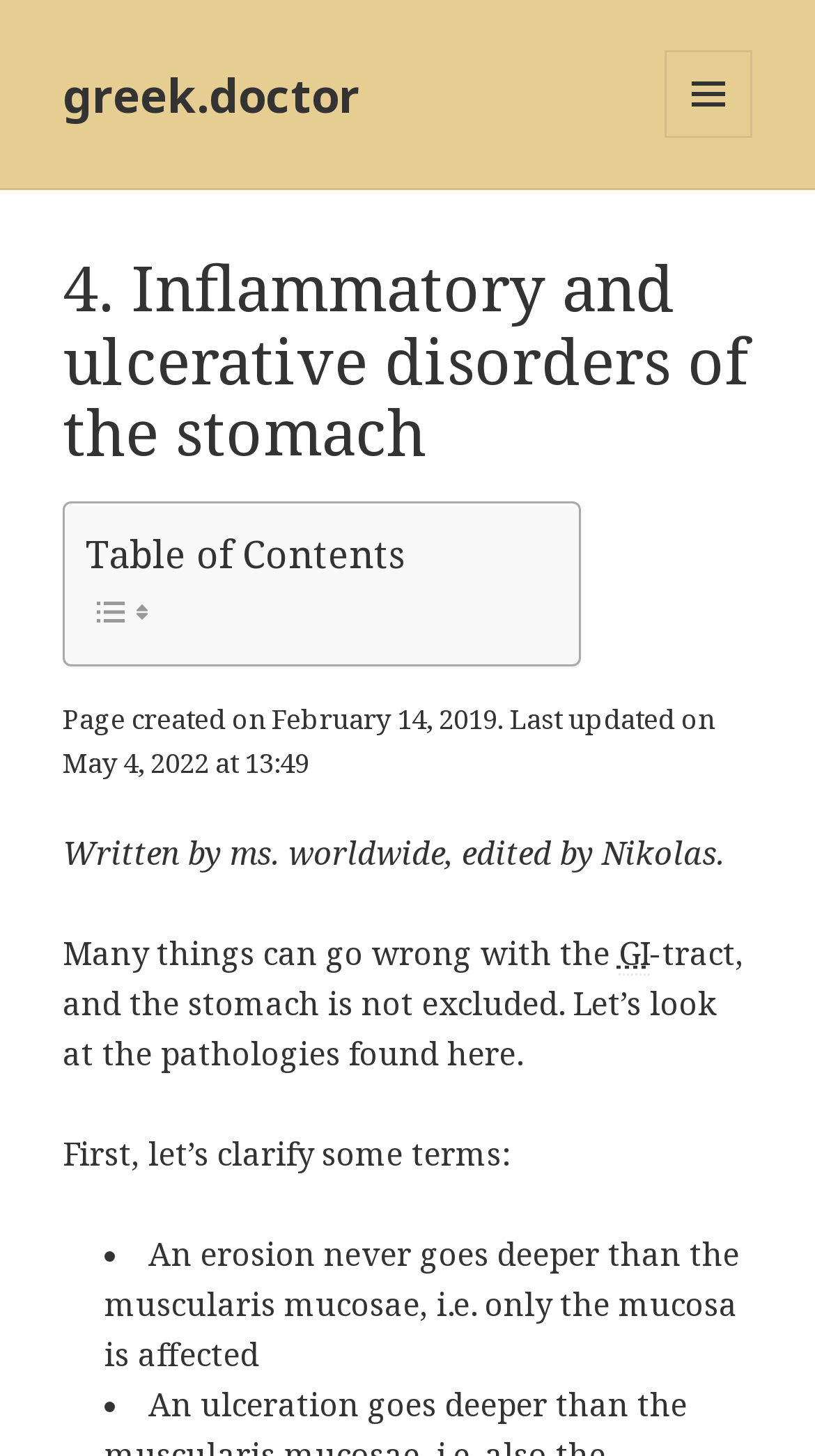Bounding box coordinates are specified in the format (top-left x, top-left y, bottom-right x, bottom-right y). All values are floating point numbers bounded between 0 and 1. Please provide the bounding box coordinate of the region this sentence describes: Menu and widgets

[0.815, 0.034, 0.923, 0.095]